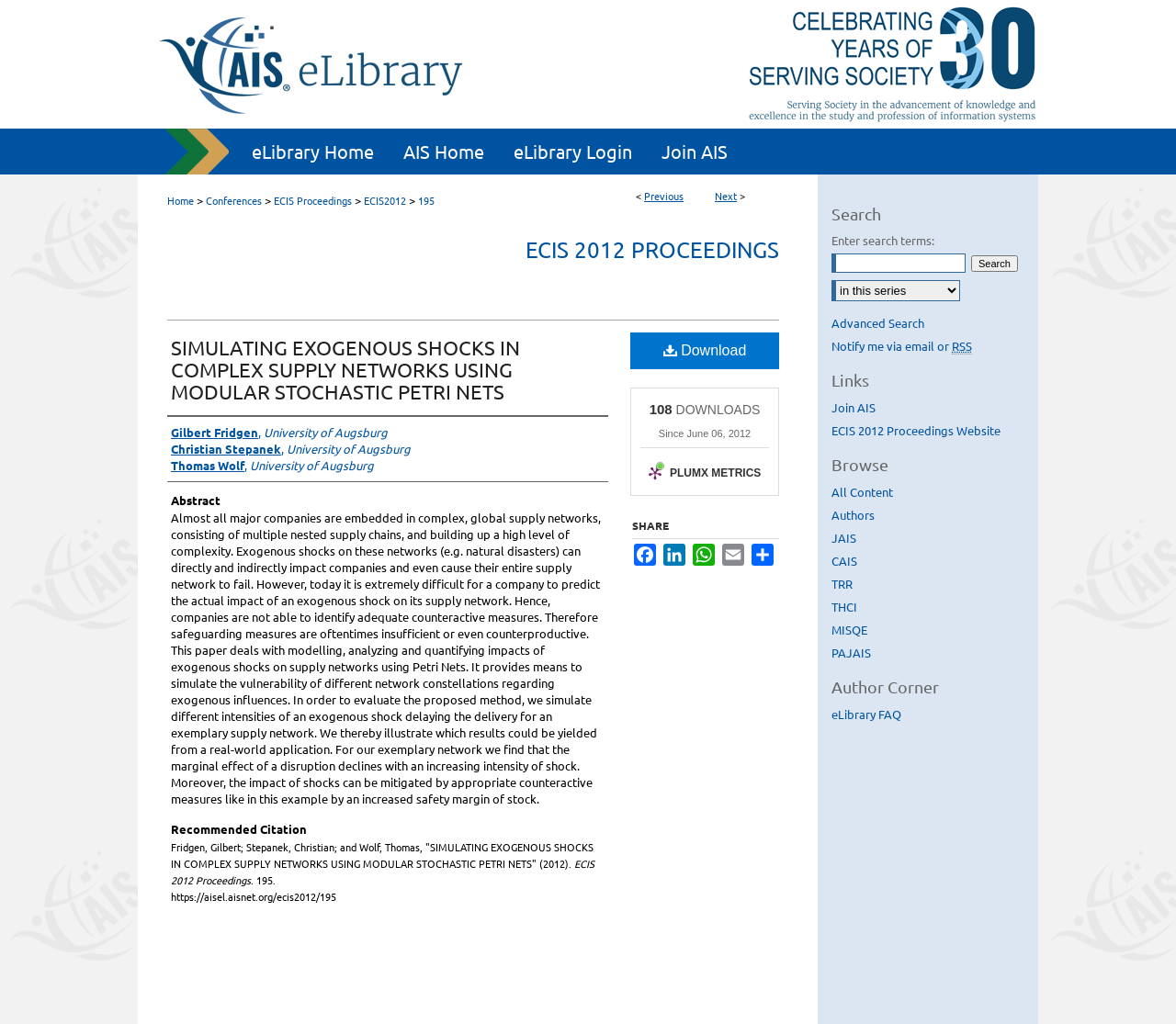Kindly determine the bounding box coordinates of the area that needs to be clicked to fulfill this instruction: "Click on the 'Menu' link".

[0.953, 0.0, 1.0, 0.045]